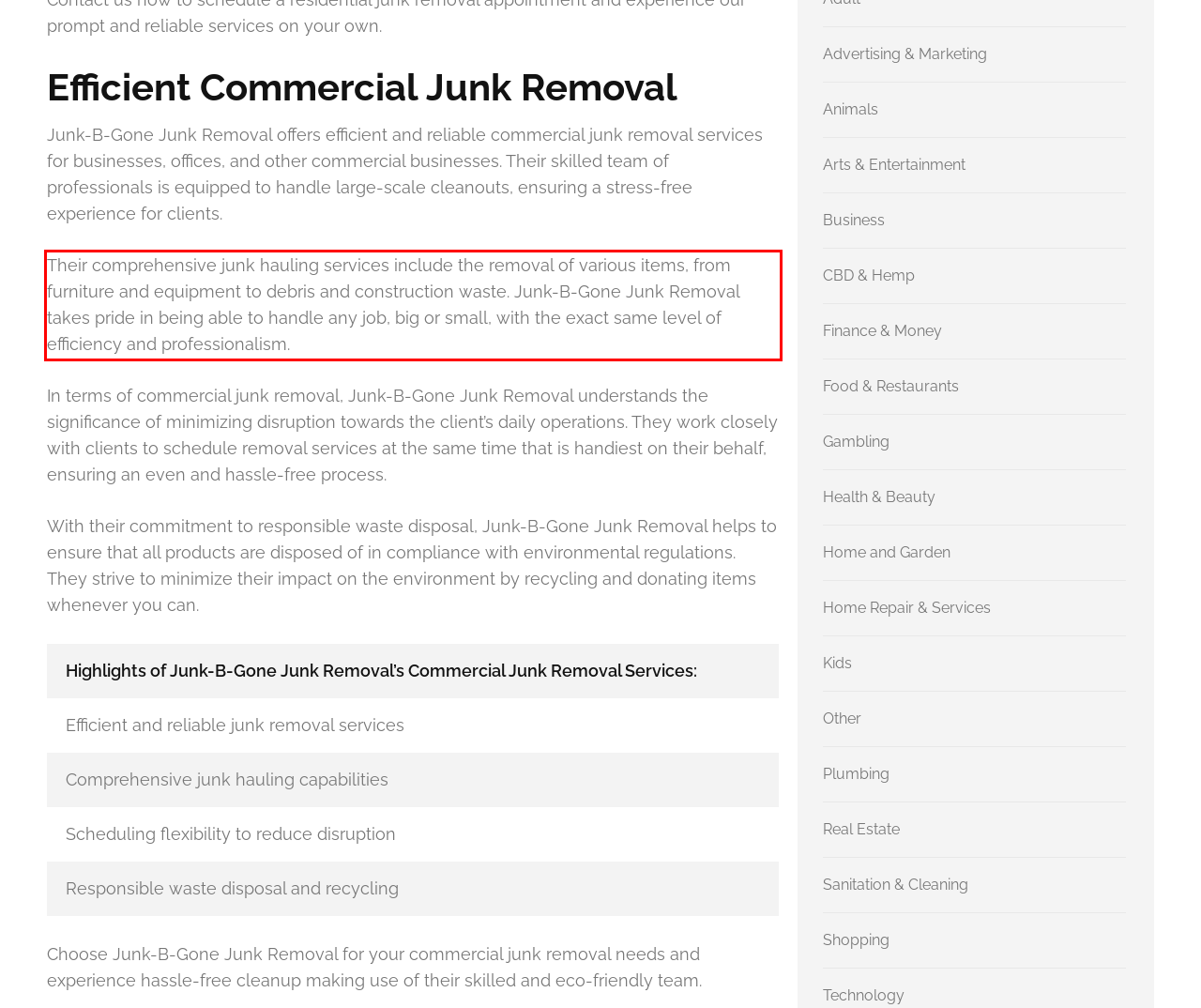Analyze the webpage screenshot and use OCR to recognize the text content in the red bounding box.

Their comprehensive junk hauling services include the removal of various items, from furniture and equipment to debris and construction waste. Junk-B-Gone Junk Removal takes pride in being able to handle any job, big or small, with the exact same level of efficiency and professionalism.